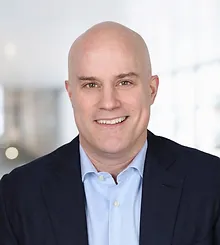Please provide a brief answer to the question using only one word or phrase: 
What is the color of Theron's shirt?

Light blue